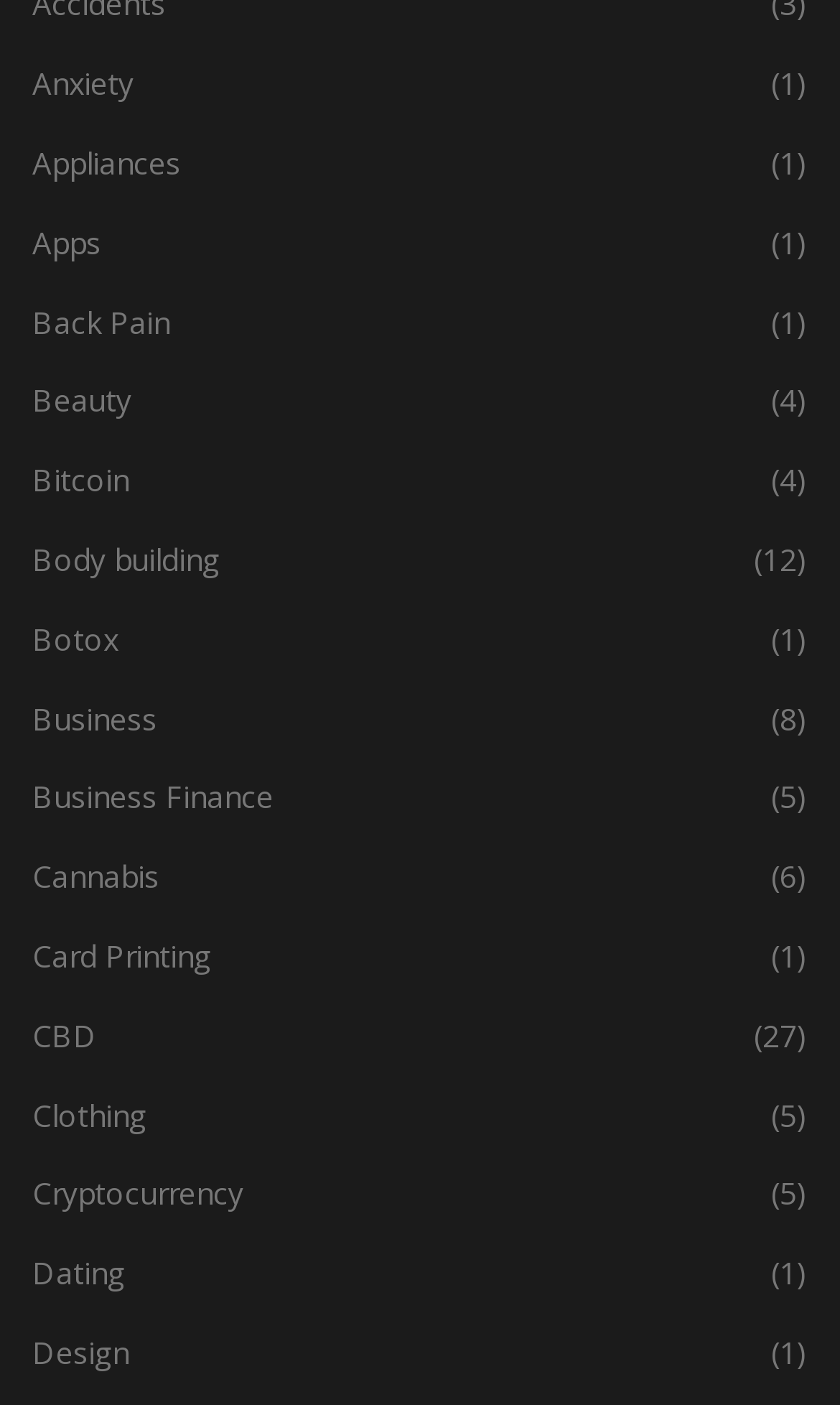Can you show the bounding box coordinates of the region to click on to complete the task described in the instruction: "Check out Business"?

[0.038, 0.496, 0.187, 0.525]